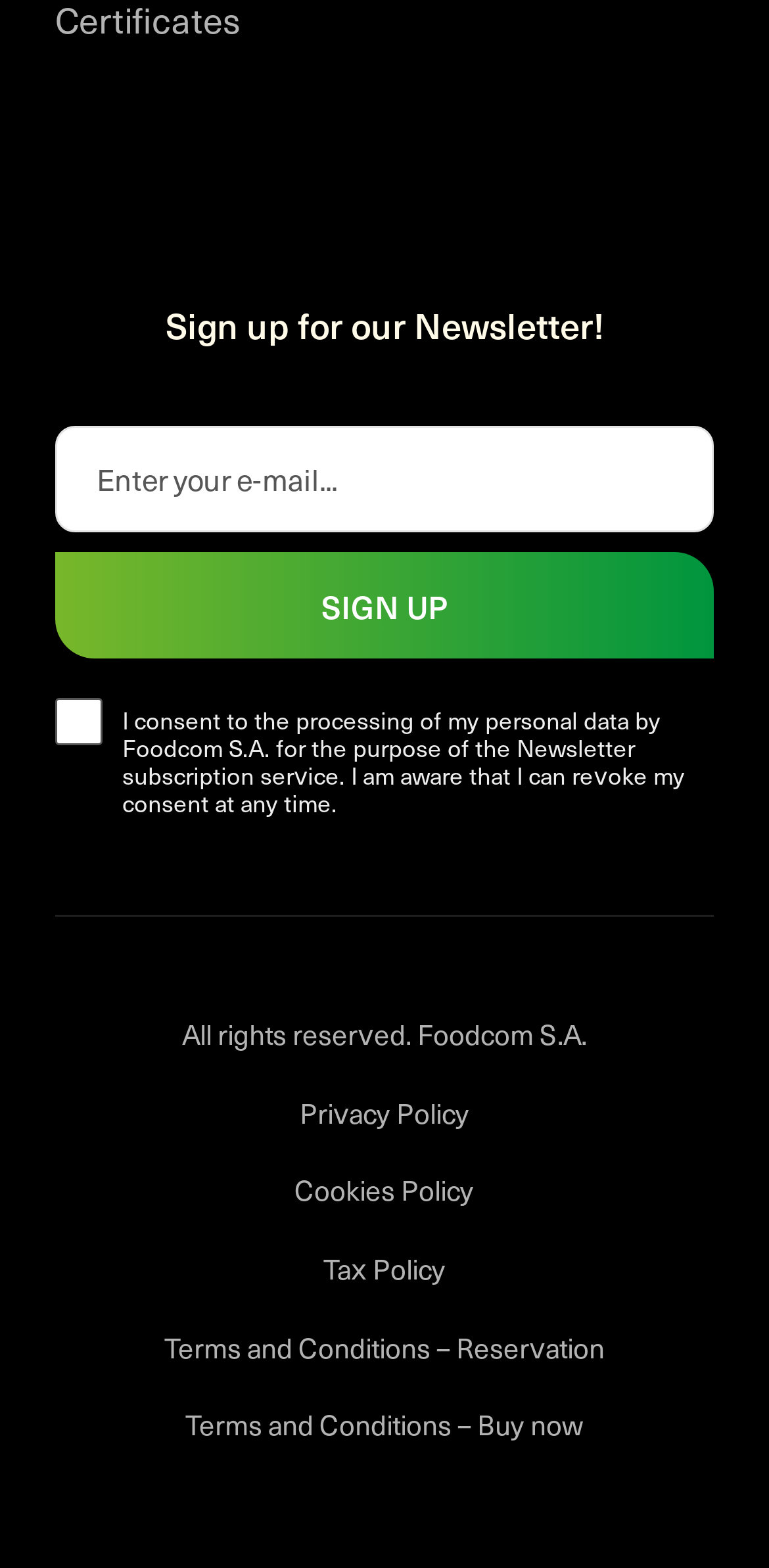Find the bounding box coordinates of the clickable area that will achieve the following instruction: "Check the consent checkbox".

[0.072, 0.445, 0.123, 0.462]